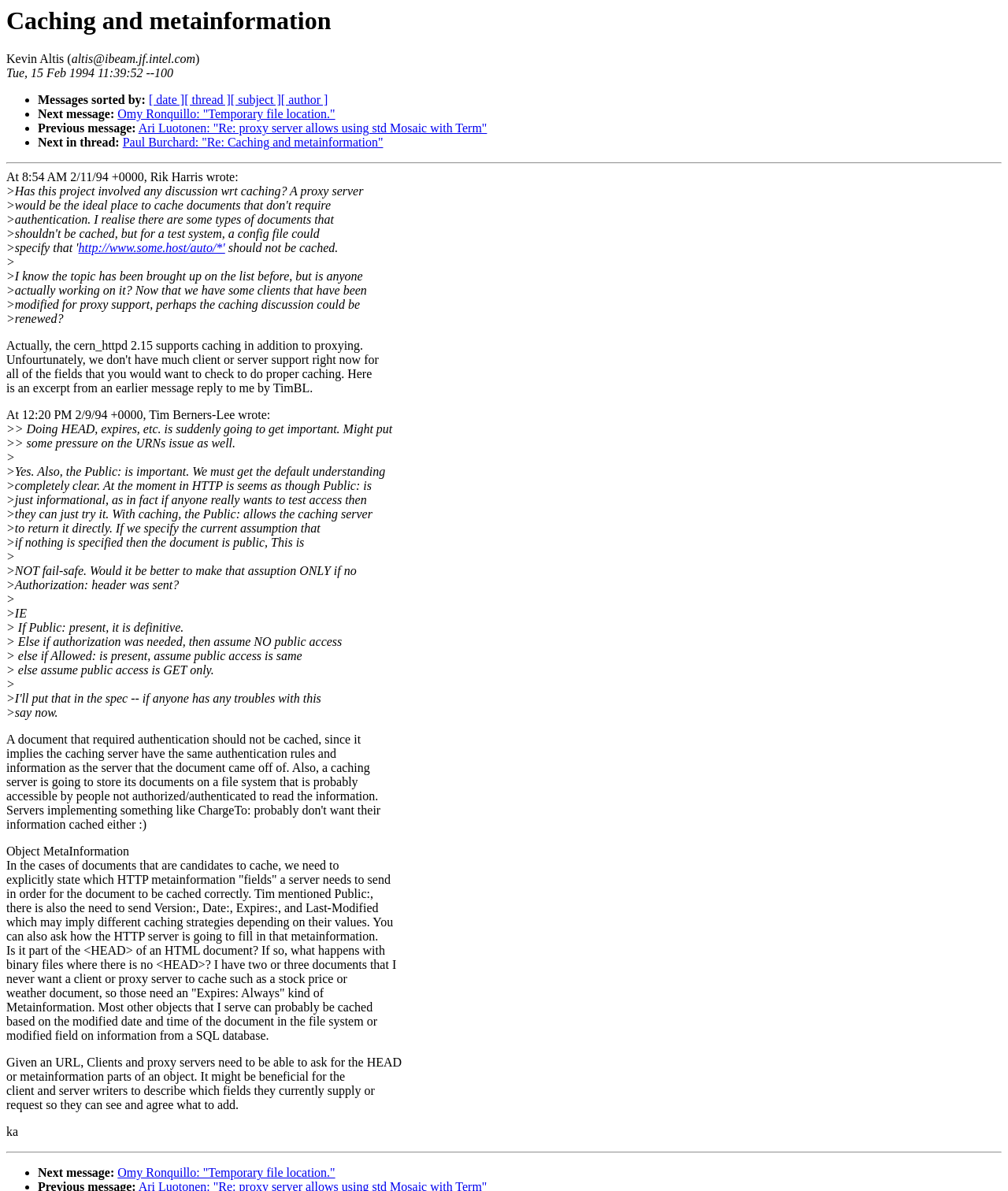Utilize the details in the image to give a detailed response to the question: What is the name of the person who mentioned 'URNs issue'?

I found the name by looking at the text 'At 12:20 PM 2/9/94 +0000, Tim Berners-Lee wrote:' which indicates that Tim Berners-Lee mentioned the 'URNs issue' in his message.